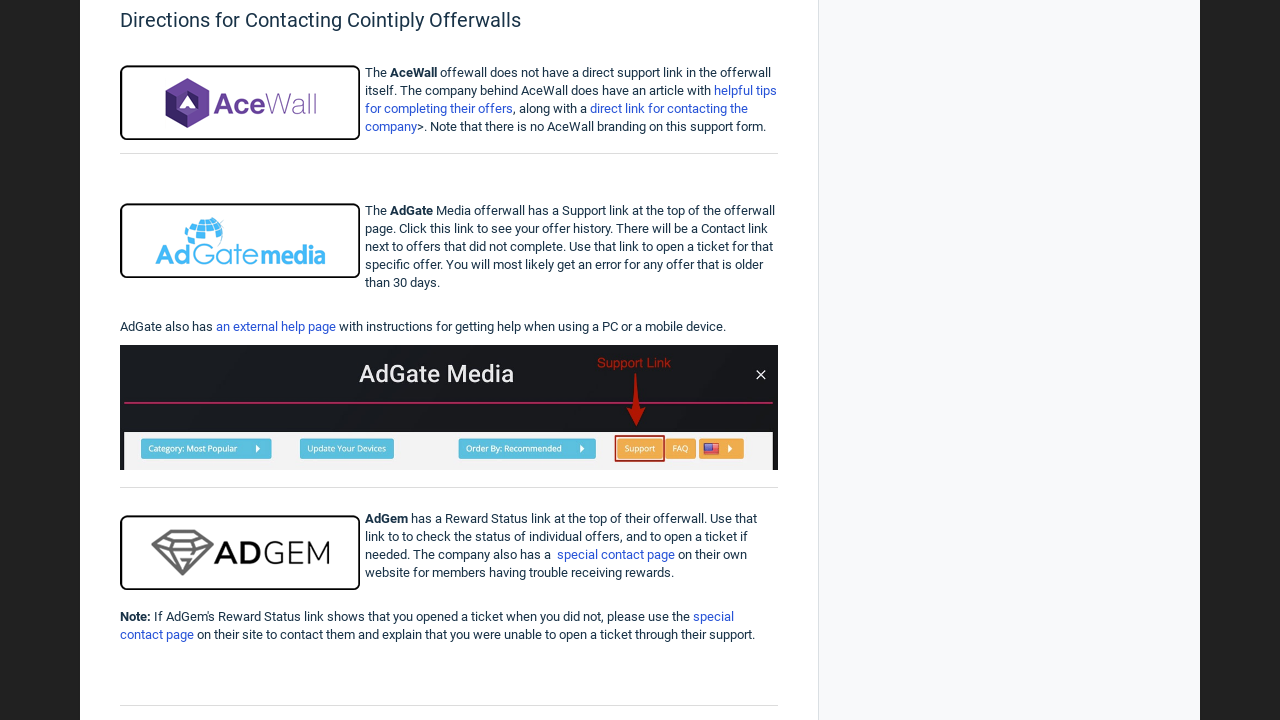Please find the bounding box for the following UI element description. Provide the coordinates in (top-left x, top-left y, bottom-right x, bottom-right y) format, with values between 0 and 1: special contact page

[0.433, 0.76, 0.527, 0.781]